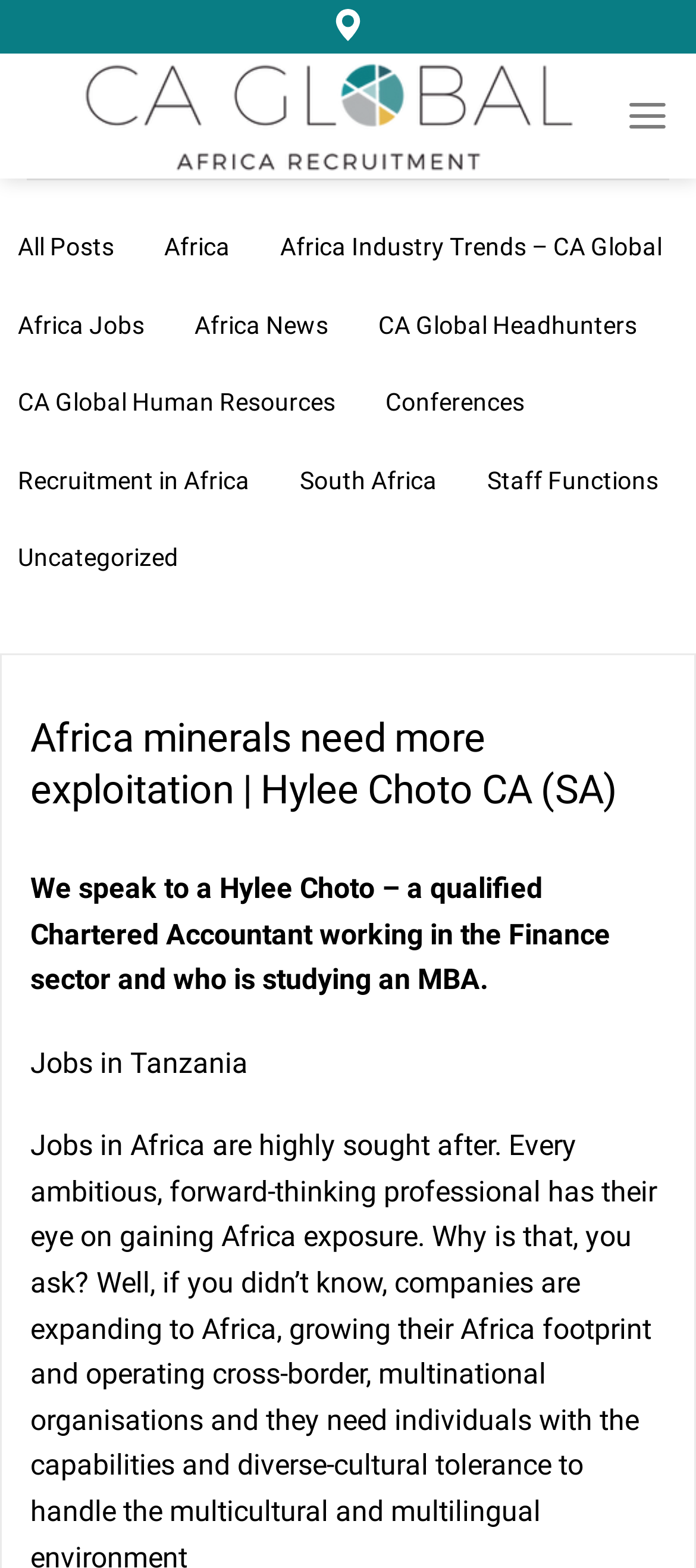Determine the bounding box coordinates of the element that should be clicked to execute the following command: "Visit the 'CA Global' website".

[0.092, 0.034, 0.861, 0.114]